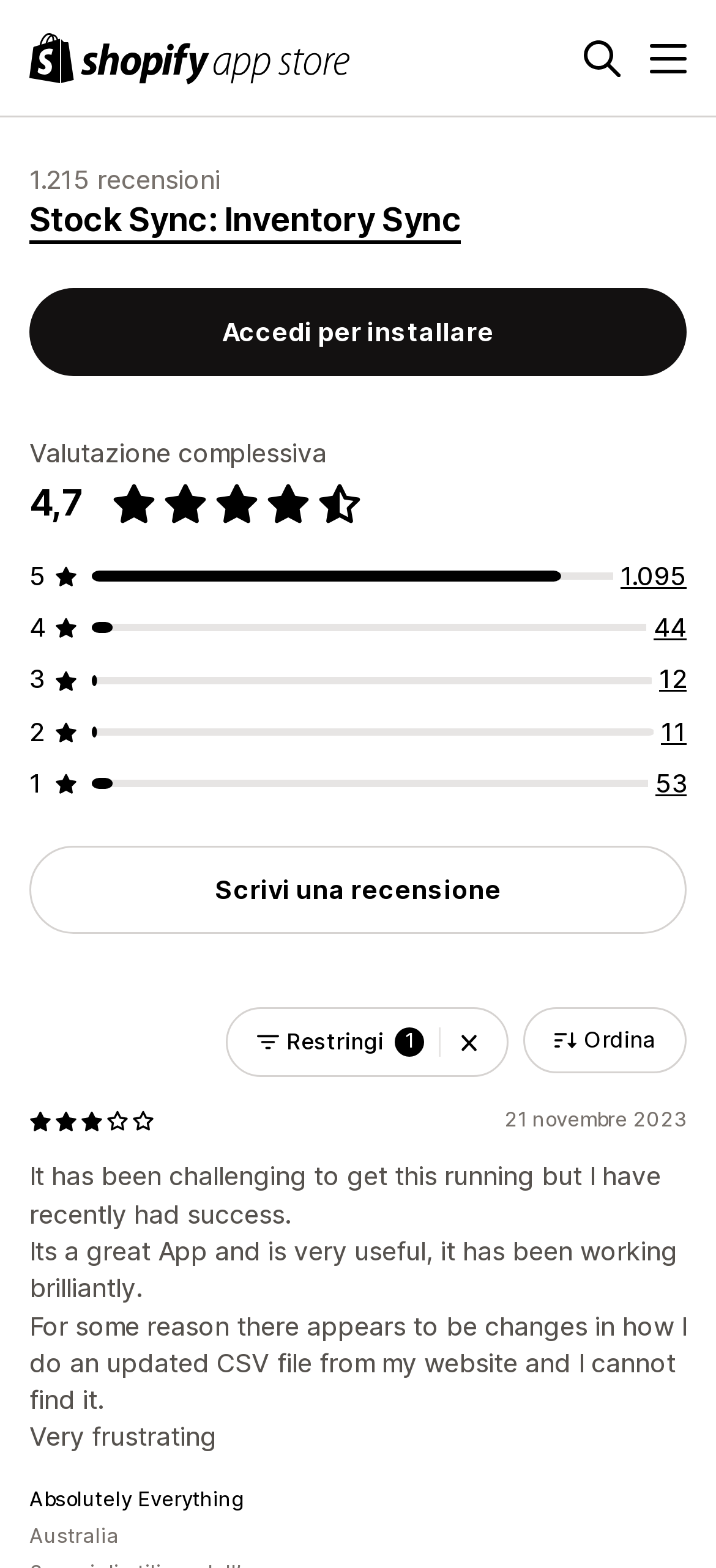Using the provided element description "44", determine the bounding box coordinates of the UI element.

[0.913, 0.39, 0.959, 0.41]